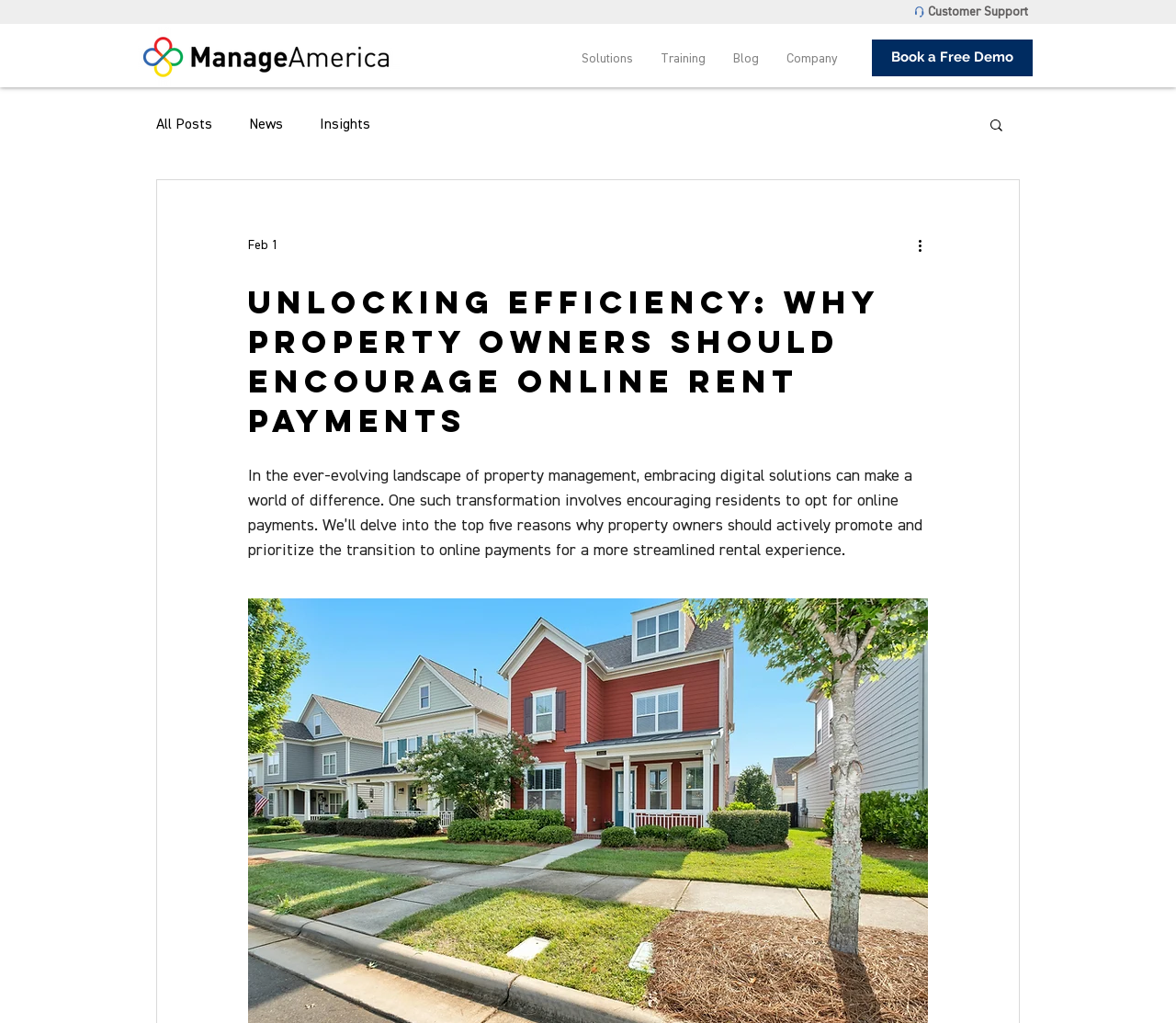Identify the bounding box coordinates of the section to be clicked to complete the task described by the following instruction: "Visit the Blog page". The coordinates should be four float numbers between 0 and 1, formatted as [left, top, right, bottom].

[0.612, 0.049, 0.657, 0.063]